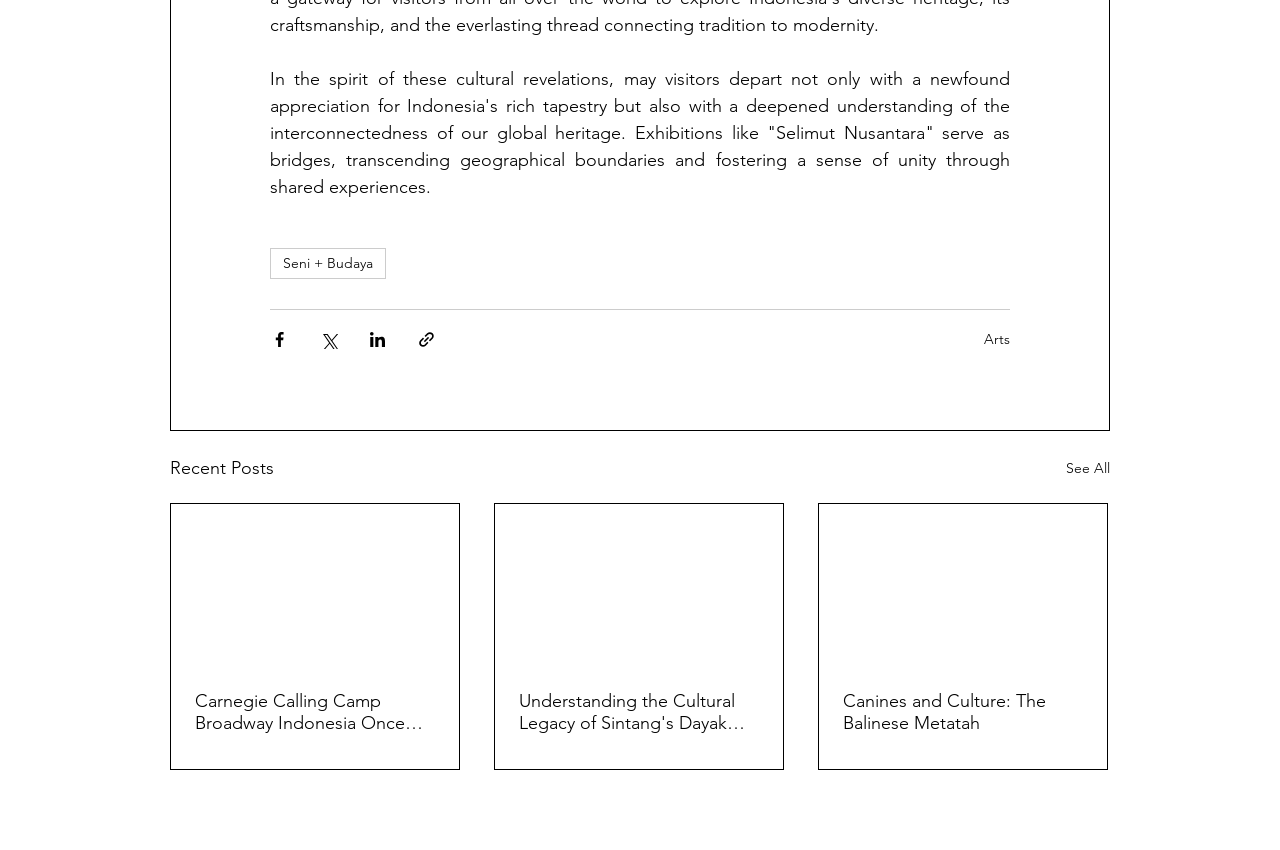Point out the bounding box coordinates of the section to click in order to follow this instruction: "Share via Facebook".

[0.211, 0.388, 0.226, 0.411]